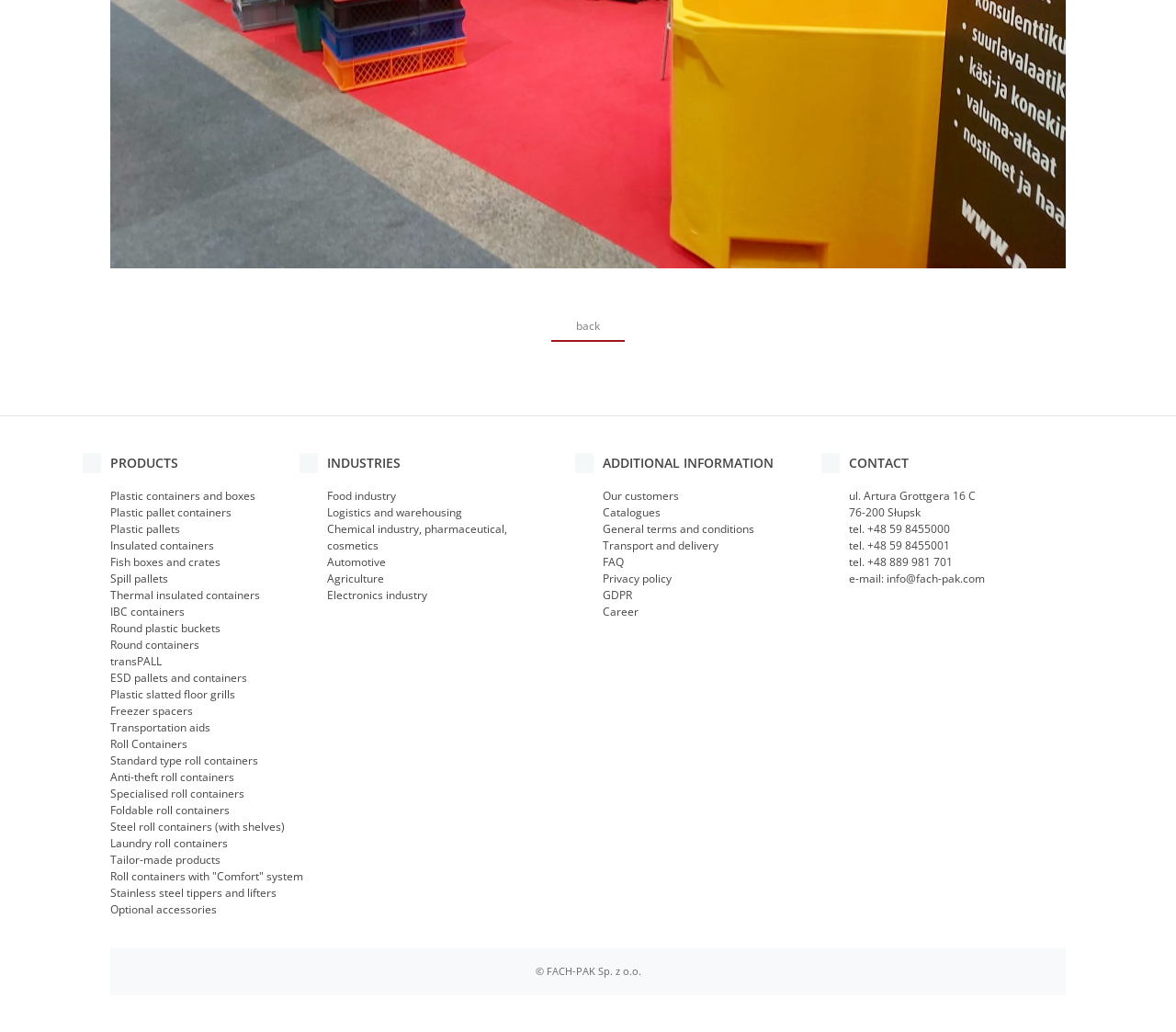Given the webpage screenshot, identify the bounding box of the UI element that matches this description: "transPALL".

[0.094, 0.633, 0.138, 0.648]